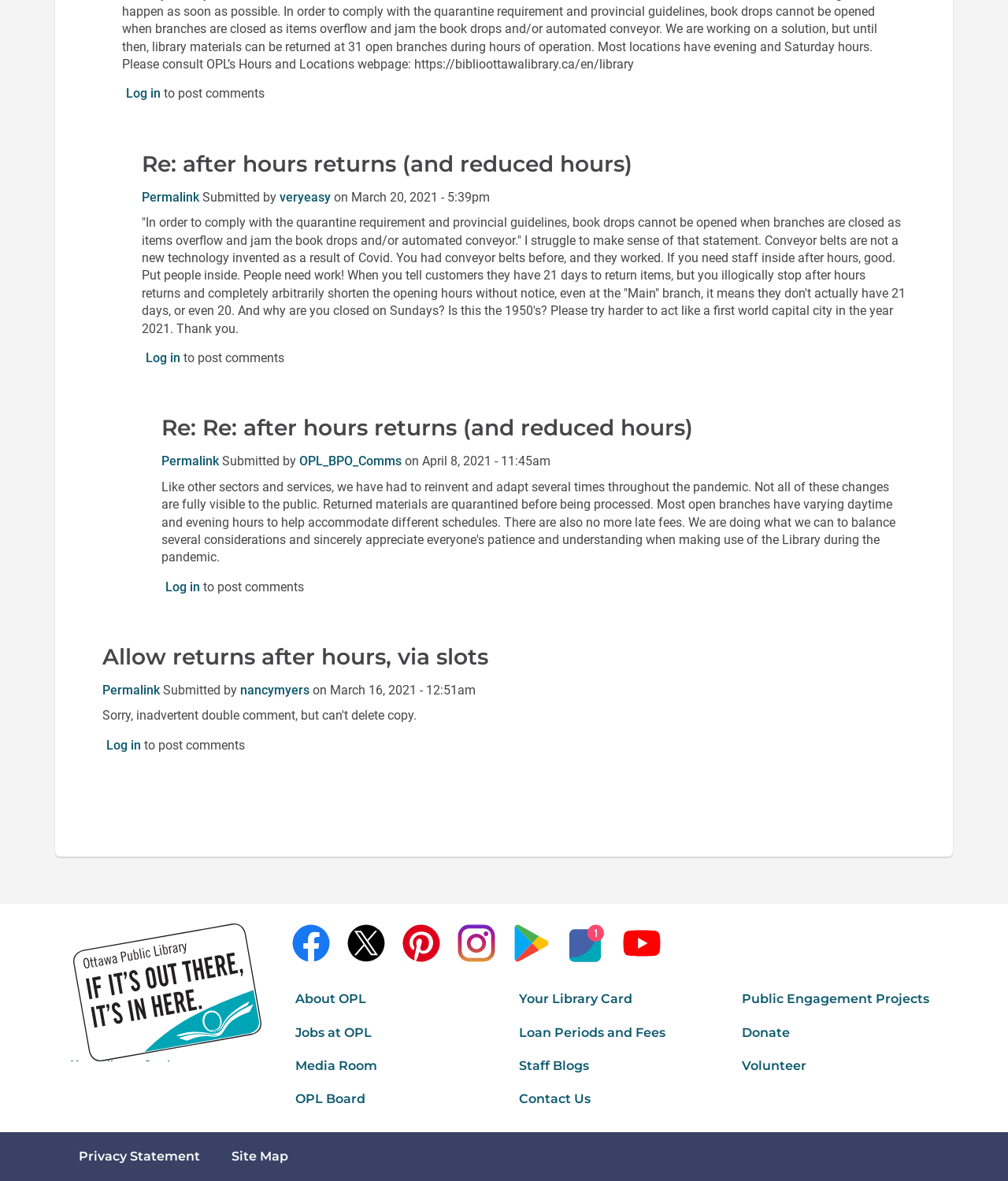Respond concisely with one word or phrase to the following query:
What is the topic of the first comment?

after hours returns